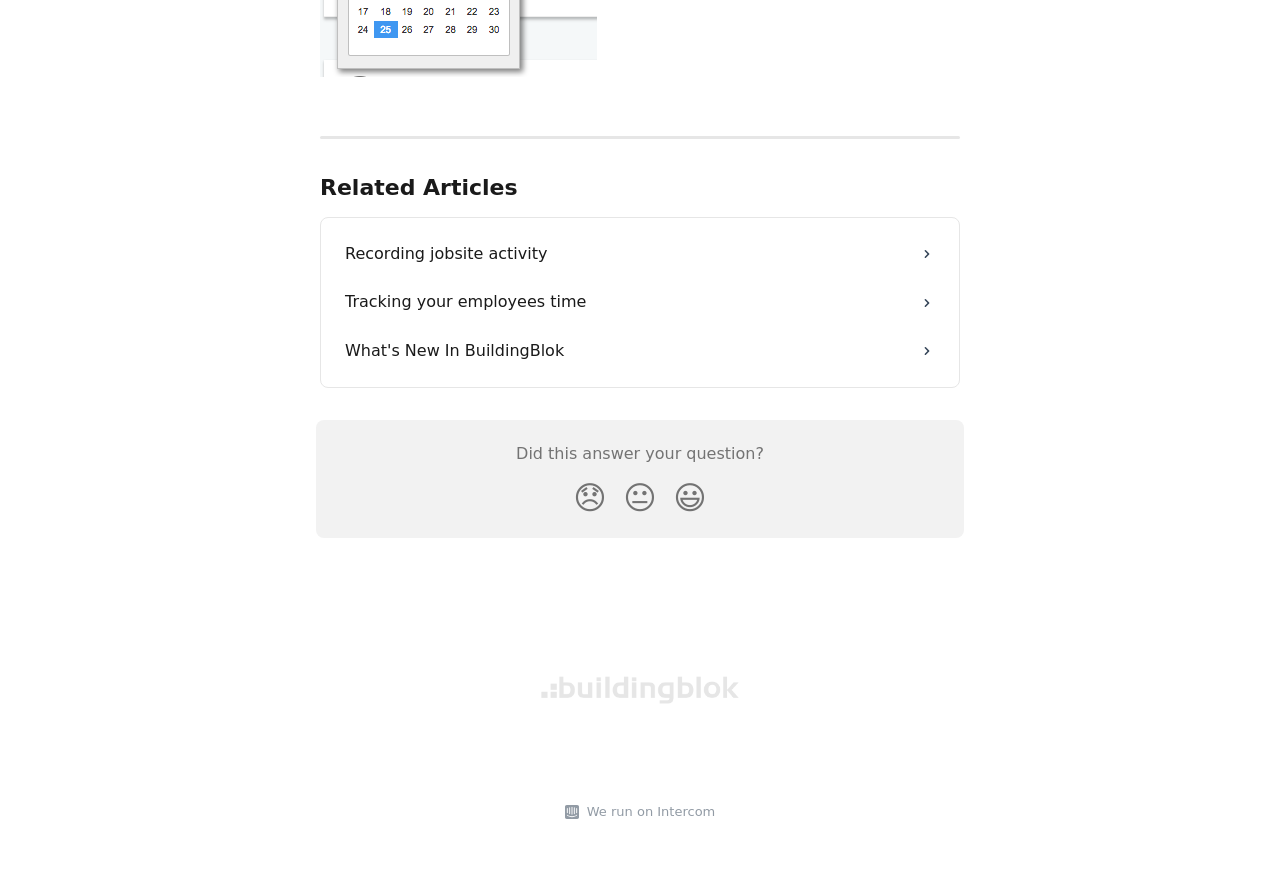What is the purpose of the reaction buttons?
Use the information from the image to give a detailed answer to the question.

The webpage has three reaction buttons: 'Disappointed Reaction', 'Neutral Reaction', and 'Smiley Reaction'. These buttons are likely used to provide feedback on the webpage's content, allowing users to express their satisfaction or dissatisfaction.